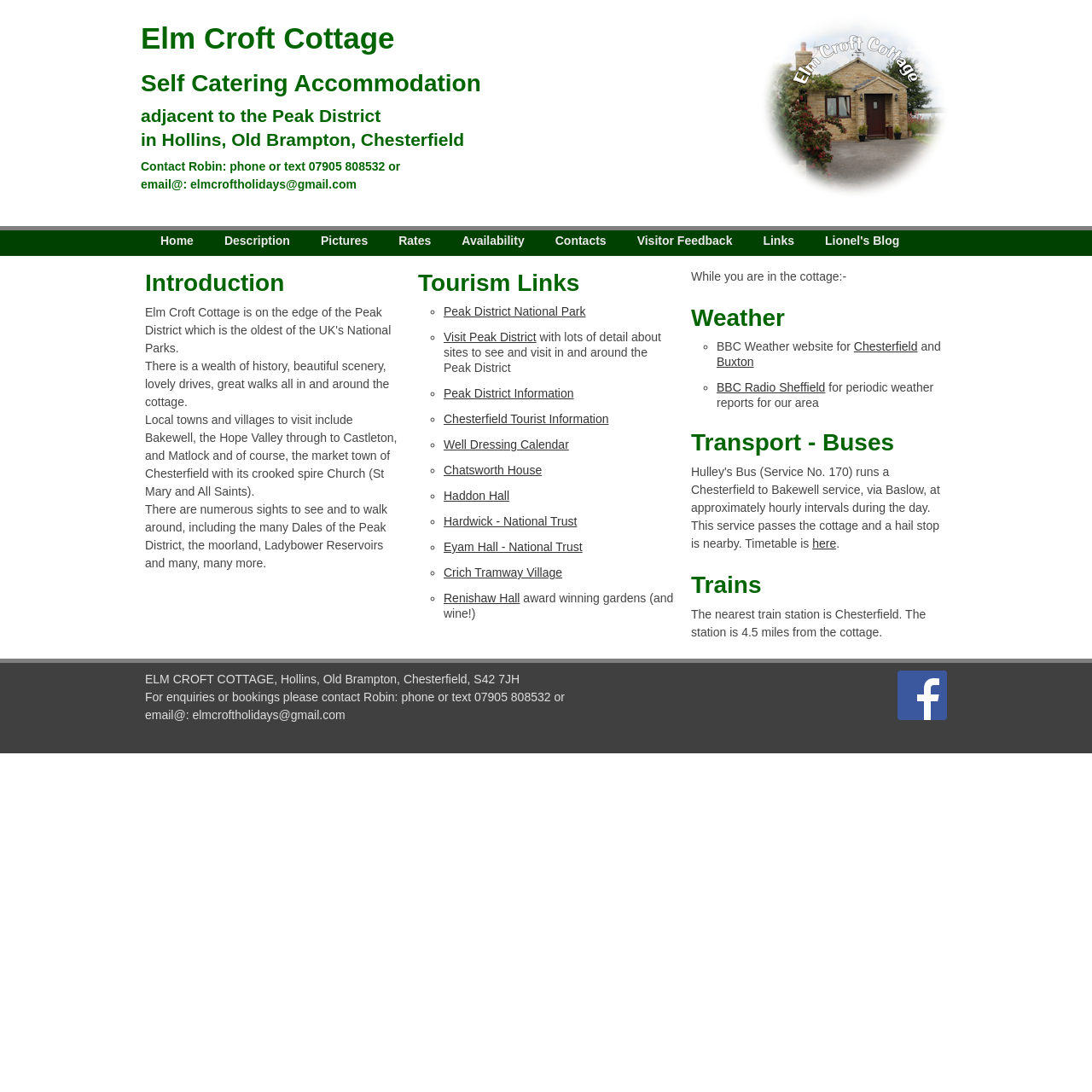Find the bounding box coordinates of the element's region that should be clicked in order to follow the given instruction: "Check the 'Weather' forecast". The coordinates should consist of four float numbers between 0 and 1, i.e., [left, top, right, bottom].

[0.633, 0.277, 0.867, 0.305]